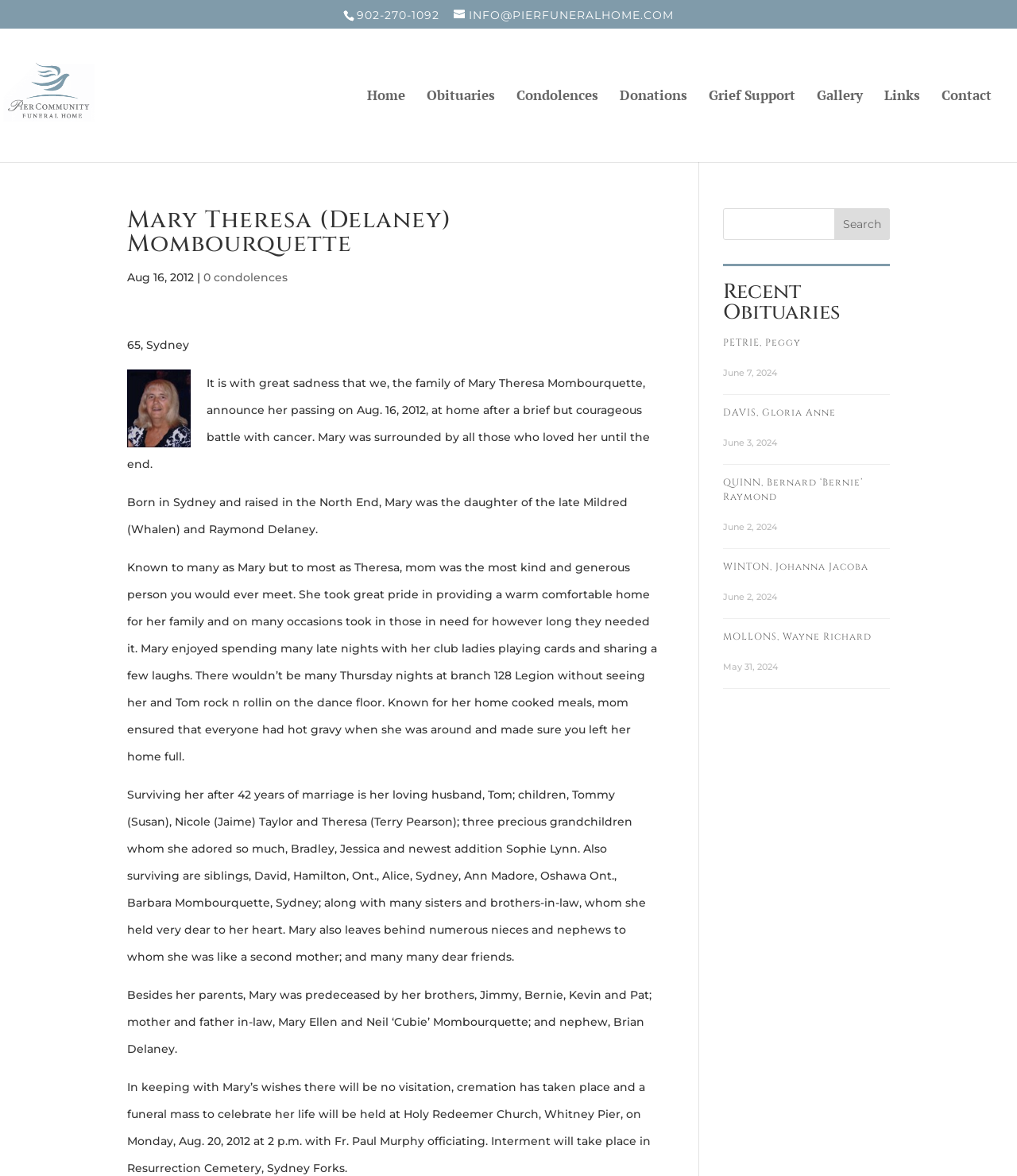What is the name of the deceased person? Analyze the screenshot and reply with just one word or a short phrase.

Mary Theresa Mombourquette